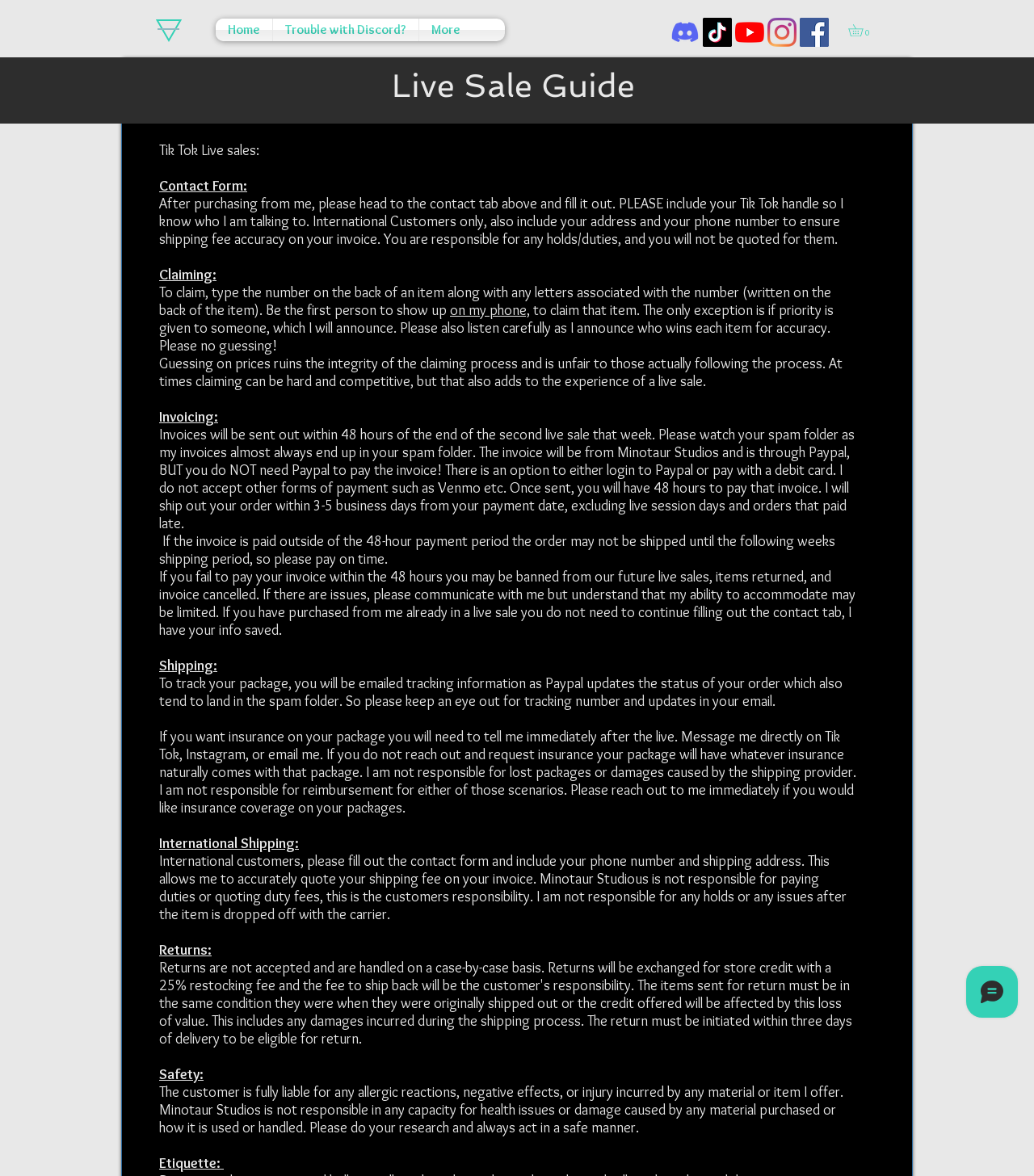Please locate the bounding box coordinates of the element's region that needs to be clicked to follow the instruction: "Click the Home link". The bounding box coordinates should be provided as four float numbers between 0 and 1, i.e., [left, top, right, bottom].

[0.209, 0.016, 0.263, 0.035]